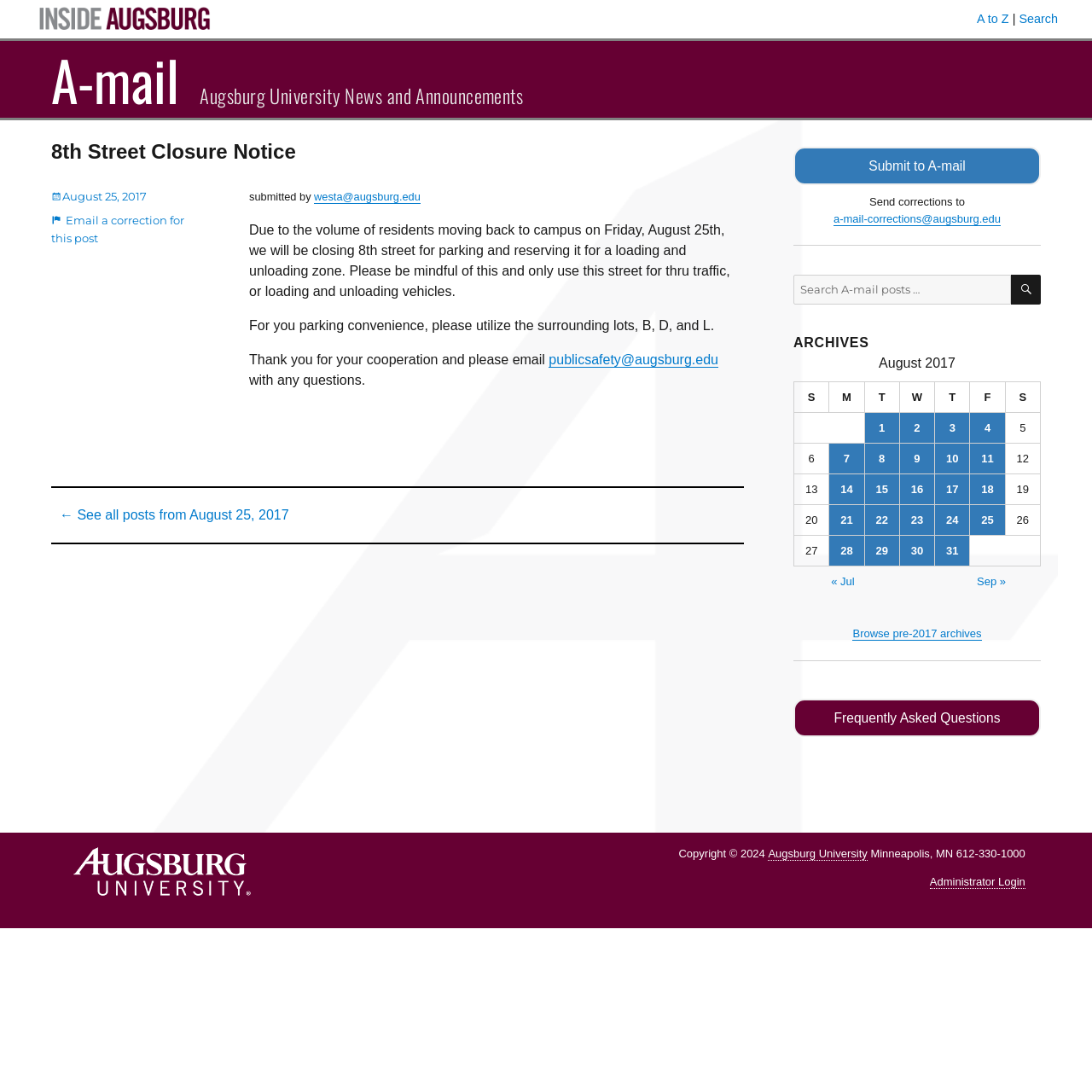Could you find the bounding box coordinates of the clickable area to complete this instruction: "Search for something"?

[0.727, 0.252, 0.926, 0.279]